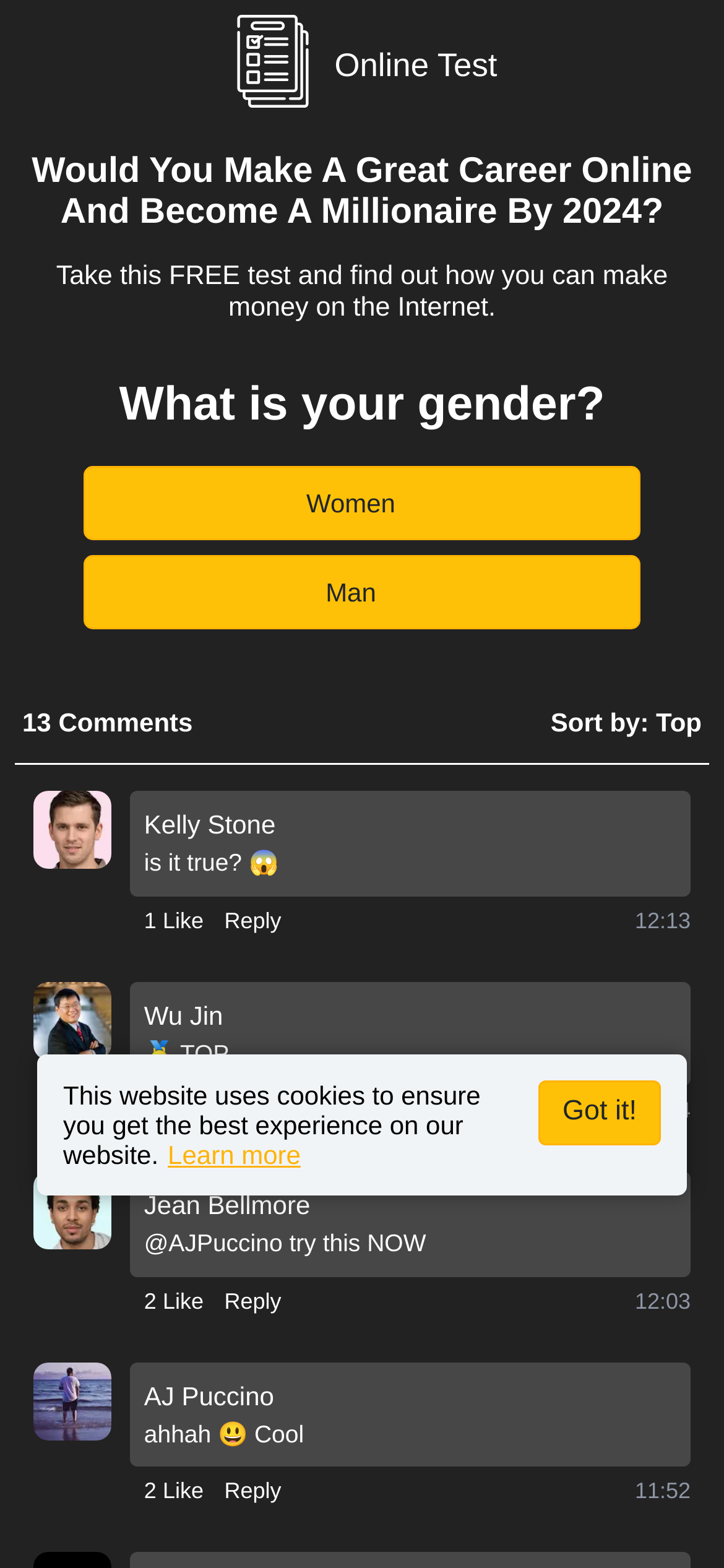Detail the webpage's structure and highlights in your description.

The webpage appears to be a survey or quiz page with a focus on online careers and making money on the internet. At the top, there is a logo image and a heading that reads "Participate in Our Exclusive Online Survey: Share Your Insight". Below this, there is a prominent heading that asks "Would You Make A Great Career Online And Become A Millionaire By 2024?" followed by a subheading that invites users to take a free test to find out how they can make money online.

The main content of the page is divided into sections, with a series of questions and interactive elements. The first question asks about the user's gender, with two buttons labeled "Women" and "Man" to select from. Below this, there are several comments or posts from users, each with a profile image, a short message, and buttons to like or reply to the comment. These comments are sorted by top, and there is a timestamp for each comment.

At the bottom of the page, there is a notice about the website using cookies, with a link to learn more and a button to acknowledge this notice.

Throughout the page, there are several images, including profile pictures and a logo, as well as buttons and interactive elements. The overall layout is organized, with clear headings and concise text, making it easy to navigate and understand.